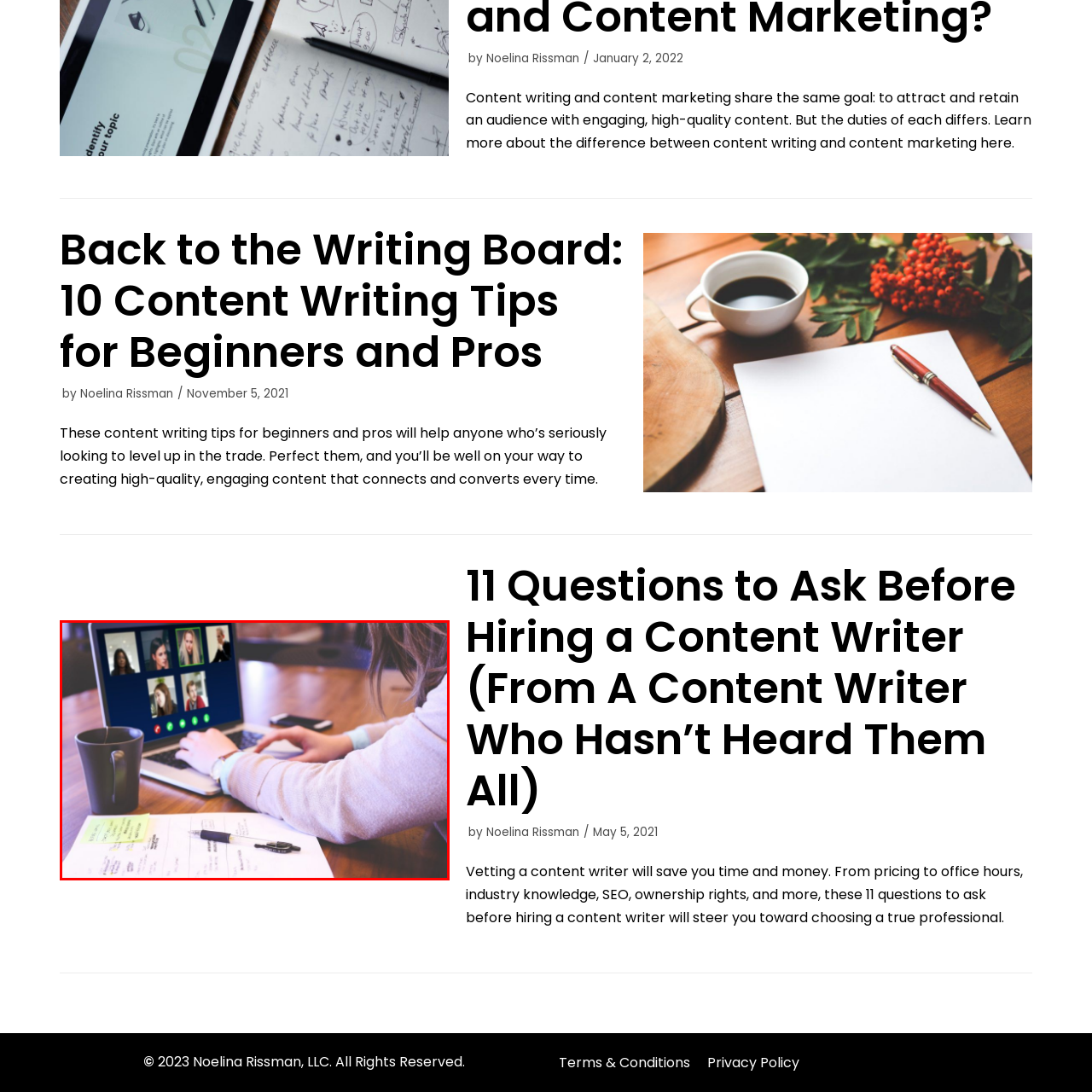Examine the content inside the red bounding box and offer a comprehensive answer to the following question using the details from the image: What is the person using to jot notes?

The person in the image is using a pen to jot notes on a sheet of paper filled with outlines and highlights, as described in the caption, showcasing a productive session.